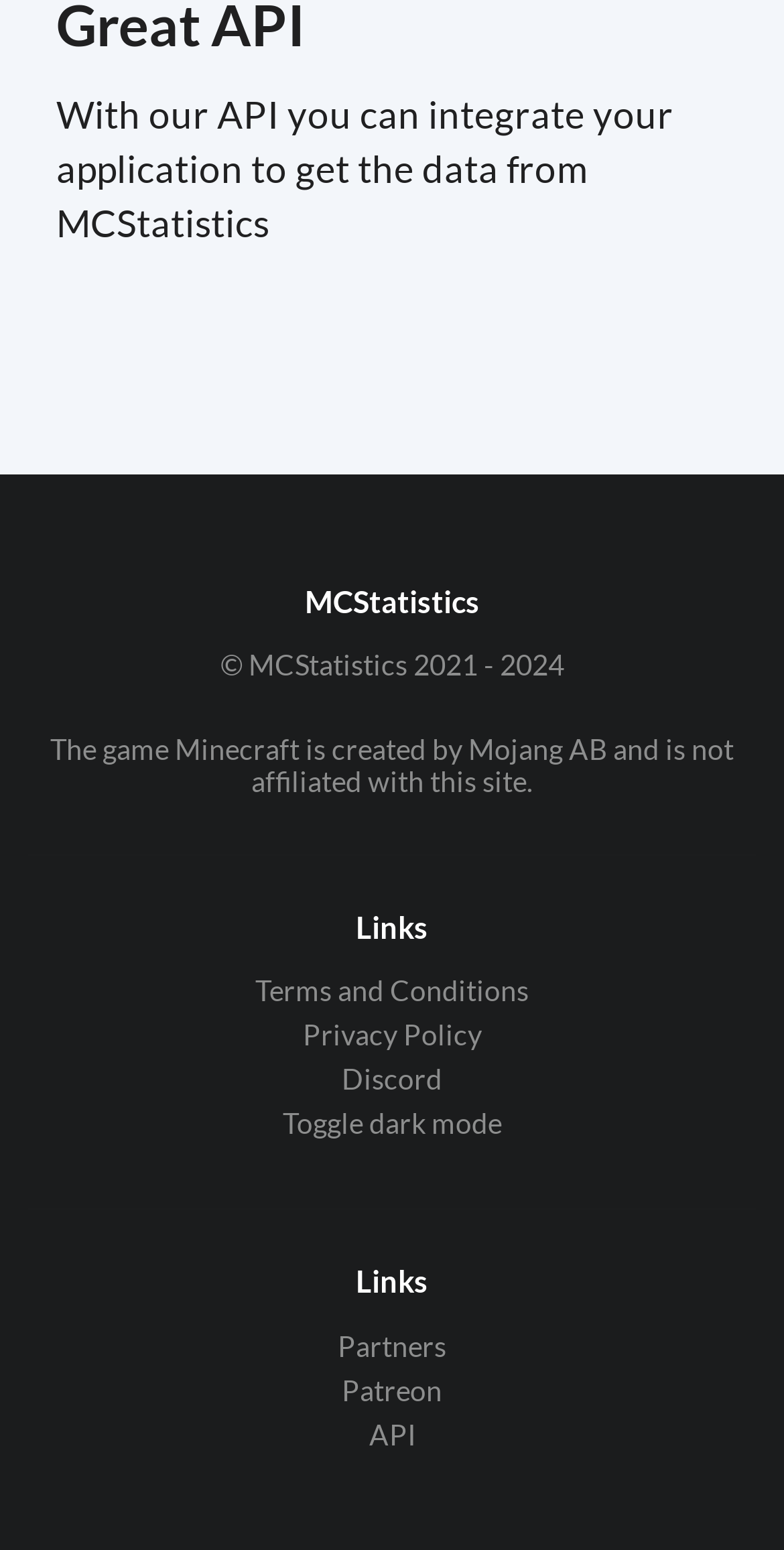What is the name of the site mentioned on the webpage?
Please provide a comprehensive answer based on the visual information in the image.

I found the answer by looking at the heading element with the text 'MCStatistics' which suggests that it is the name of the site.